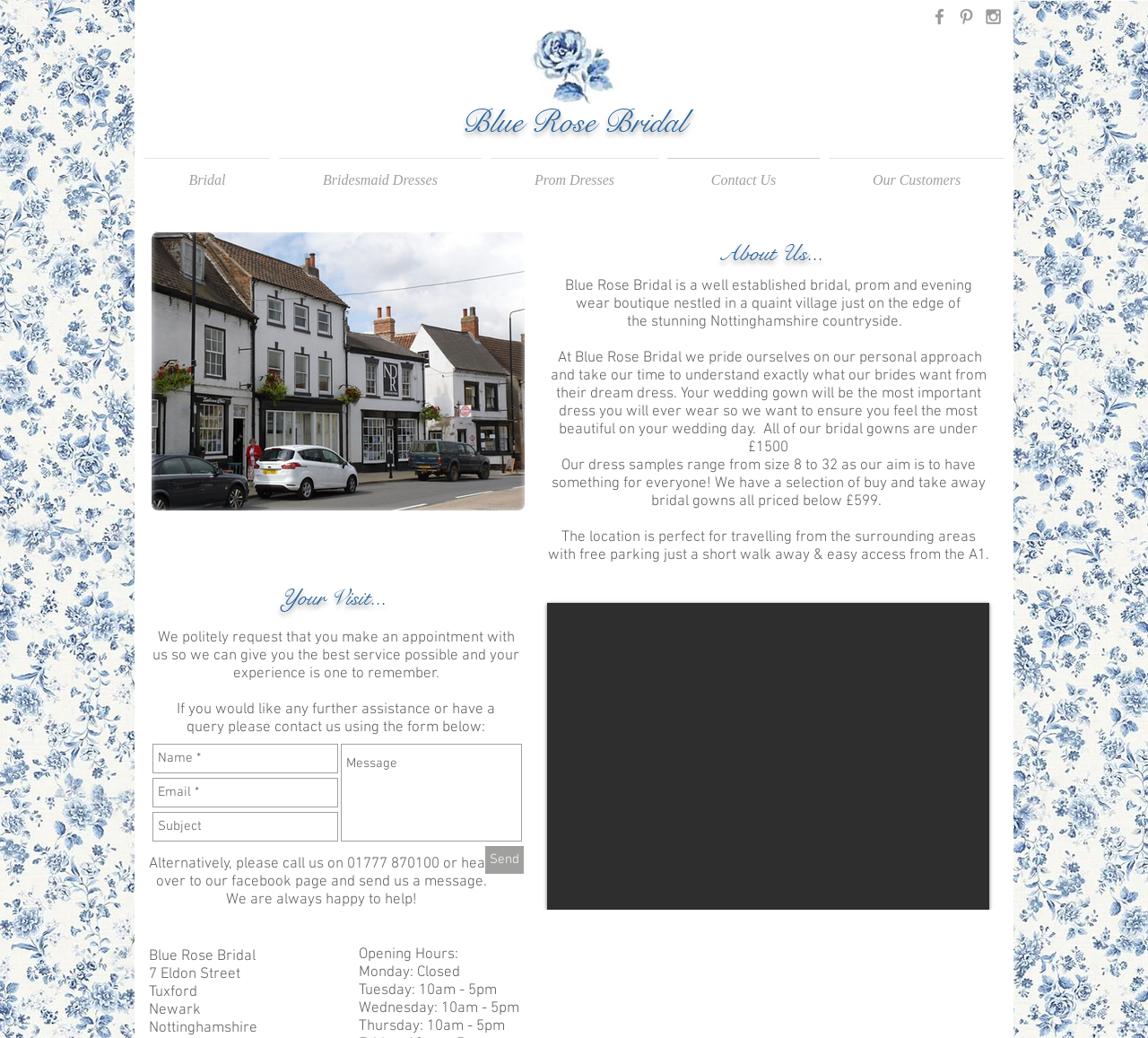What is the price range of the bridal gowns?
Examine the image and provide an in-depth answer to the question.

The price range of the bridal gowns can be found in the StaticText element with the text 'All of our bridal gowns are under £1500'.